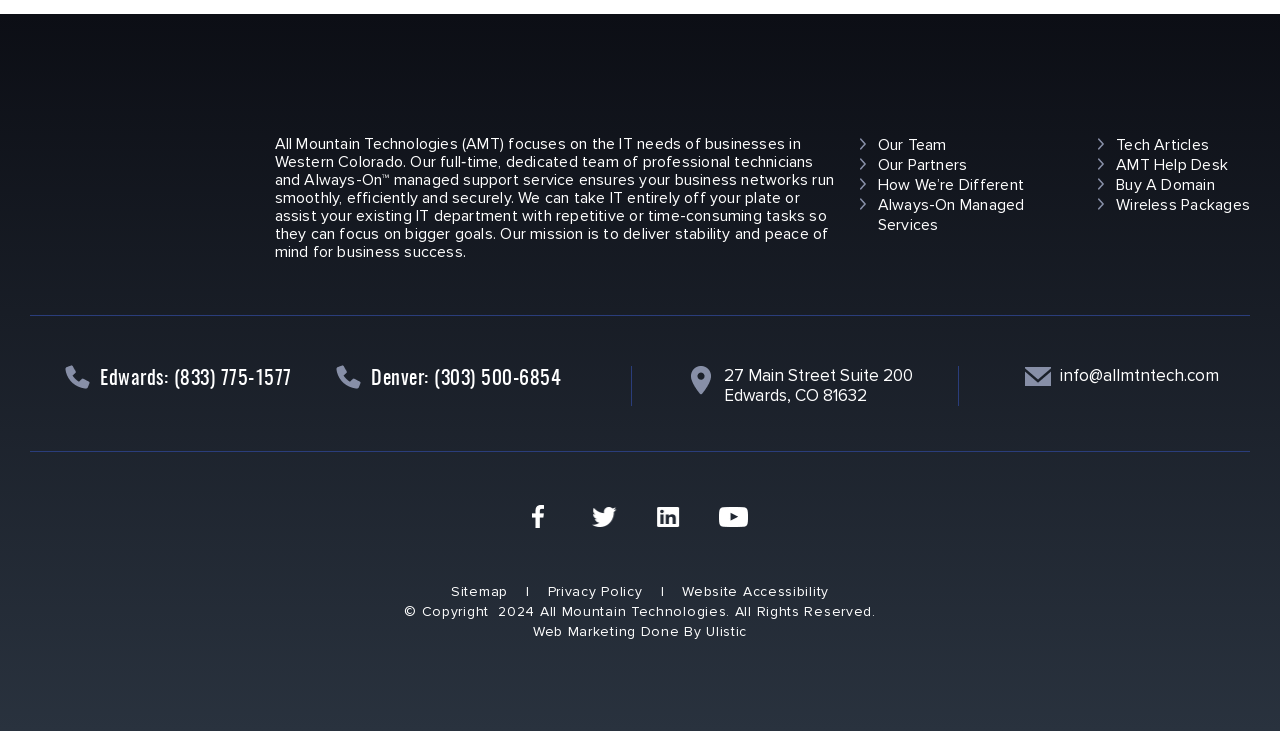How many social media links are there?
Please answer the question with as much detail as possible using the screenshot.

There are four social media links at the bottom of the webpage, which are Facebook, Twitter, Linkedin, and Youtube.